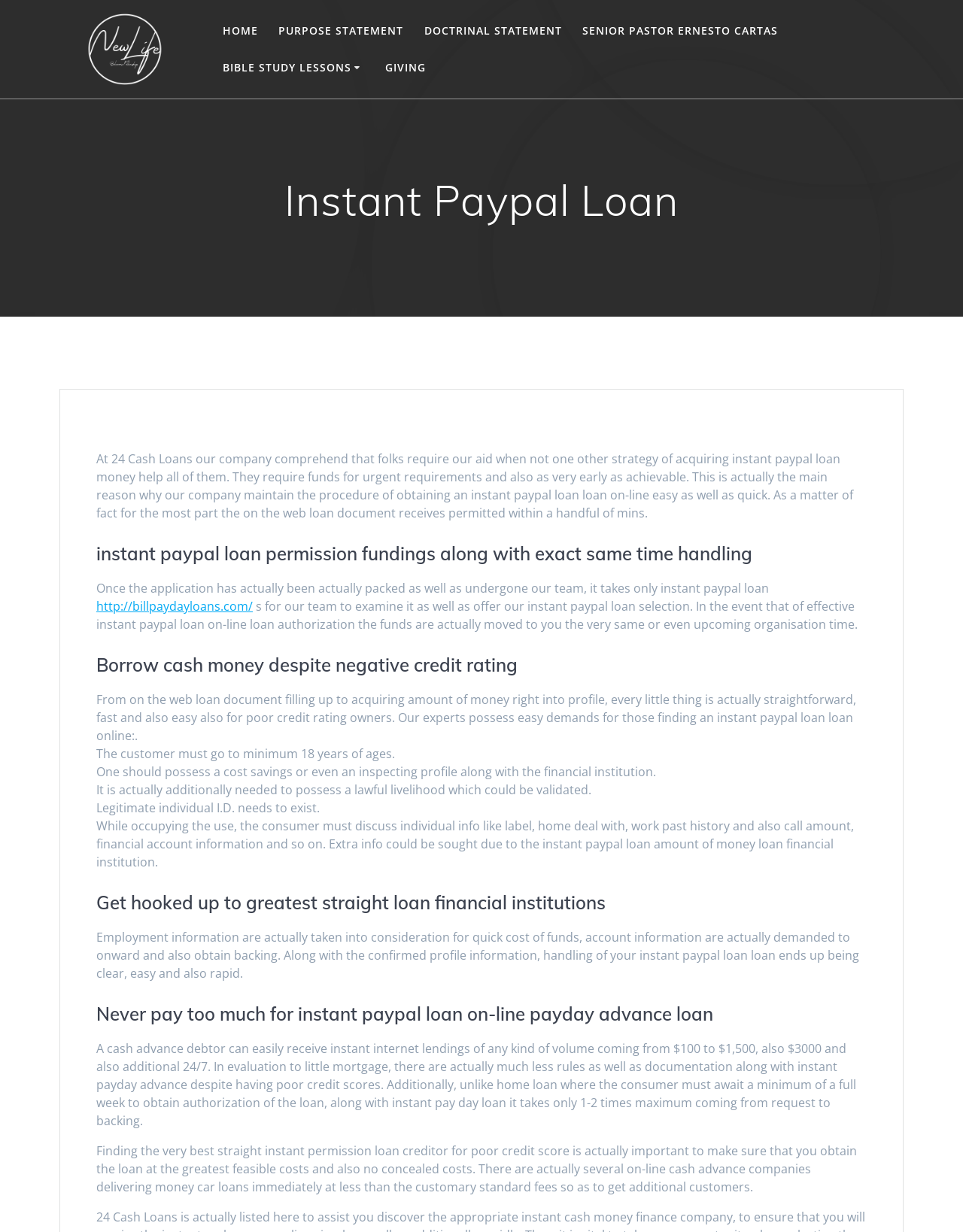Provide an in-depth caption for the webpage.

The webpage is about Instant Paypal Loan and New Life Believers Fellowship. At the top, there is a logo of New Life Believers Fellowship, which is an image with a link to the fellowship's website. Below the logo, there are several navigation links, including "HOME", "PURPOSE STATEMENT", "DOCTRINAL STATEMENT", "SENIOR PASTOR ERNESTO CARTAS", and "BIBLE STUDY LESSONS". 

The main content of the webpage is about Instant Paypal Loan. There is a heading "Instant Paypal Loan" followed by a paragraph explaining the loan process. The process is designed to be easy and quick, with online loan documents getting approved within a few minutes. 

Below the explanation, there are several sections with headings, including "instant paypal loan permission fundings along with exact same time handling", "Borrow cash money despite negative credit rating", "Get hooked up to greatest straight loan financial institutions", and "Never pay too much for instant paypal loan on-line payday advance loan". Each section provides more information about the loan process, requirements, and benefits. 

Throughout the webpage, there are several links to other pages, including "Lesson 1 – The Bible" to "Lesson 12 – Evangelism" under "BIBLE STUDY LESSONS", and a link to "http://billpaydayloans.com/". There are also several static texts providing detailed information about the loan process, requirements, and benefits.